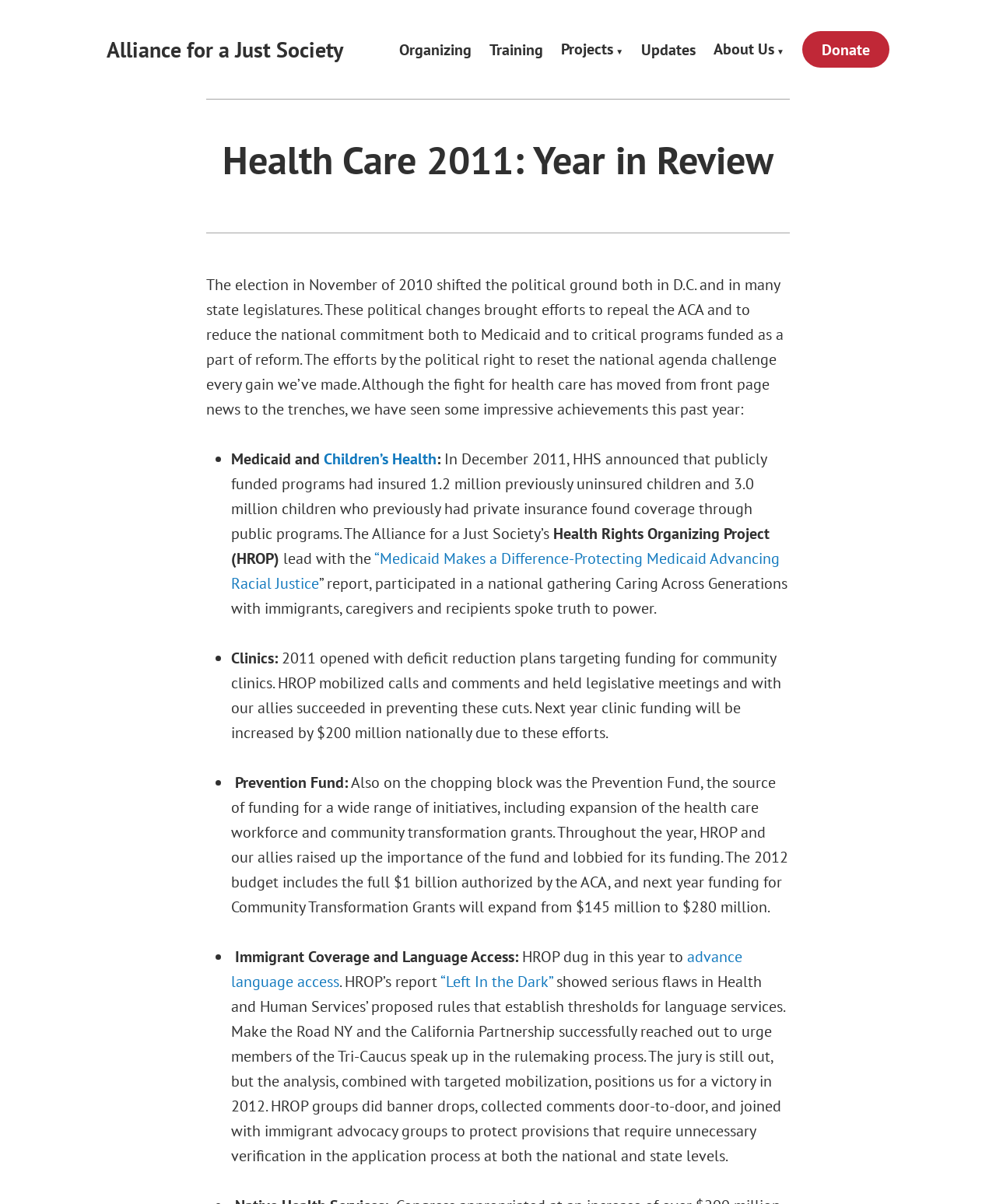Could you indicate the bounding box coordinates of the region to click in order to complete this instruction: "Click on the 'Children’s Health' link".

[0.321, 0.373, 0.438, 0.389]